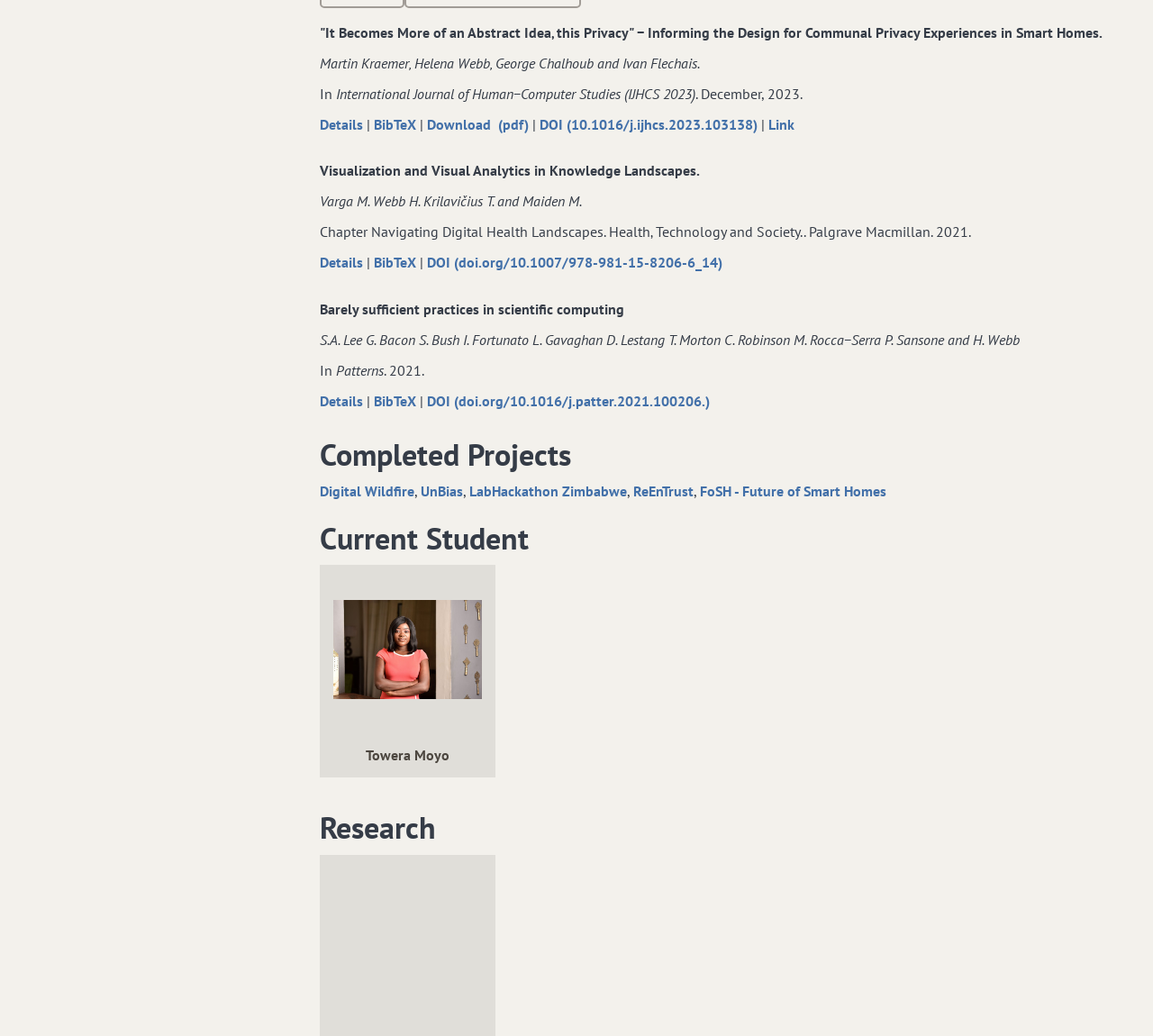Determine the bounding box coordinates for the UI element matching this description: "ReEnTrust".

[0.549, 0.465, 0.602, 0.483]